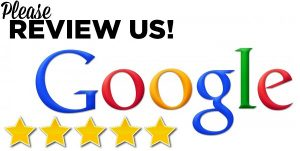What is the logo displayed below the text?
Provide a detailed and well-explained answer to the question.

The iconic Google logo is prominently displayed below the text 'Please REVIEW US!' and is highlighted by the multi-colored letters.